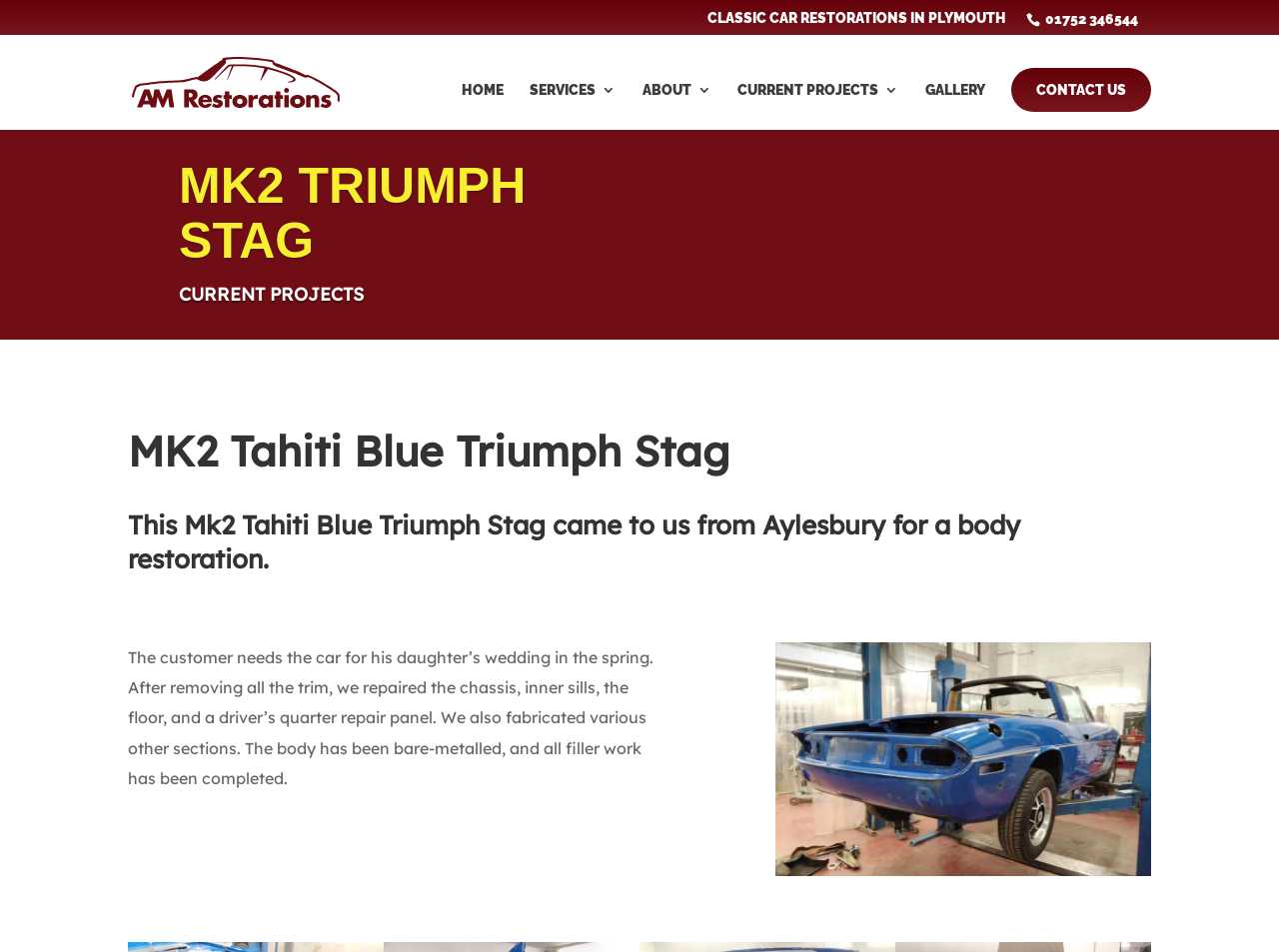Locate the bounding box coordinates of the element's region that should be clicked to carry out the following instruction: "View the current projects". The coordinates need to be four float numbers between 0 and 1, i.e., [left, top, right, bottom].

[0.577, 0.087, 0.702, 0.136]